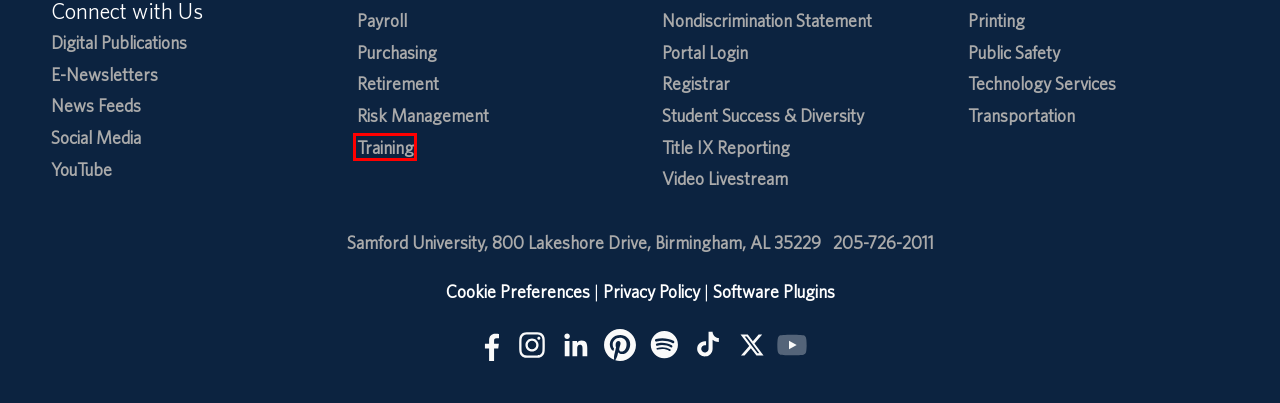Analyze the webpage screenshot with a red bounding box highlighting a UI element. Select the description that best matches the new webpage after clicking the highlighted element. Here are the options:
A. Human Resources | Individual & Organizational Success
B. Registrar | Samford University
C. Title IX | Samford University
D. Nondiscrimination Statement | Samford University
E. Samford University | Birmingham, Alabama
F. Samford Livestream
G. Samford University Printing Services
H. Public Safety and Emergency Management | Samford University

A